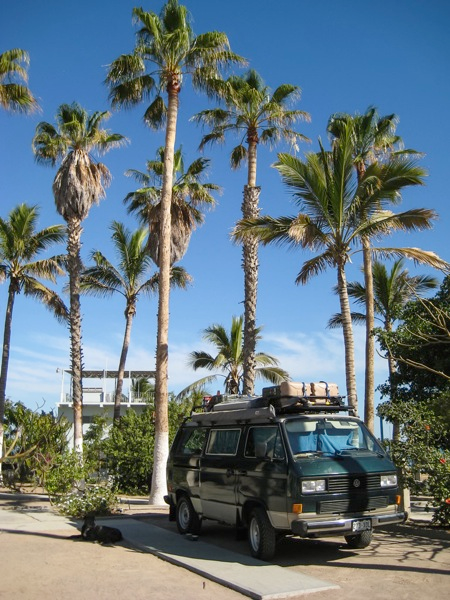Create an elaborate description of the image, covering every aspect.

In this vibrant scene, a classic green van relaxes under the tropical sun, surrounded by tall, swaying palm trees. The lush greenery and clear blue sky create an idyllic backdrop, perfectly capturing the spirit of adventure and relaxation. The van, part of a travel journey, is adorned with luggage on its roof, hinting at upcoming explorations. Nearby, a cat lounges lazily, embodying the laid-back atmosphere typical of coastal locales. This image evokes a sense of freedom and the joyful simplicity of life on the road, appealing to wanderlust enthusiasts and nature lovers alike.